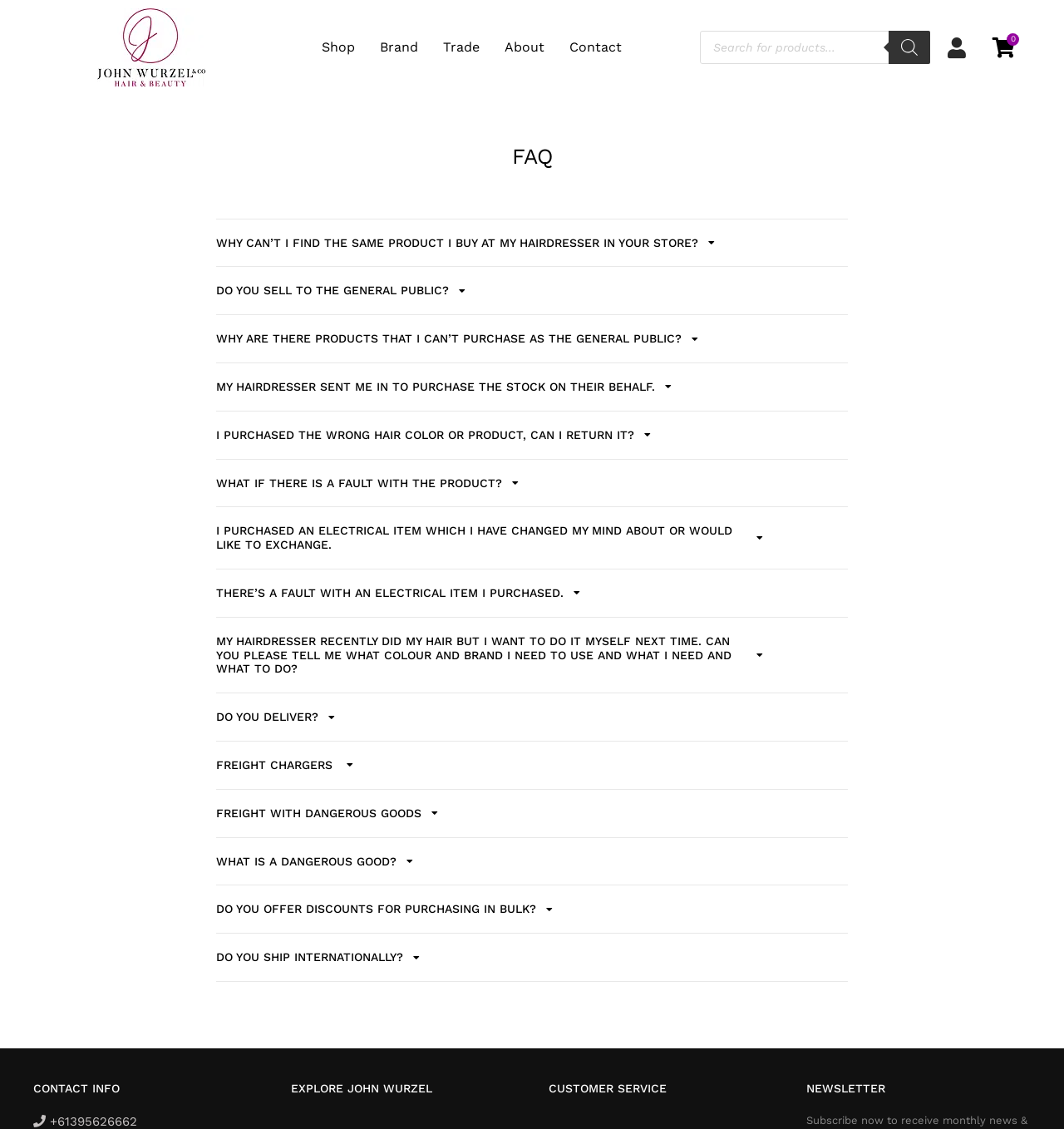Are there any tabs or sections on the webpage that provide information about the website?
Please elaborate on the answer to the question with detailed information.

There are multiple tabs or sections on the webpage, including 'FAQ', 'CONTACT INFO', 'EXPLORE JOHN WURZEL', 'CUSTOMER SERVICE', and 'NEWSLETTER', which provide information about the website and its services.